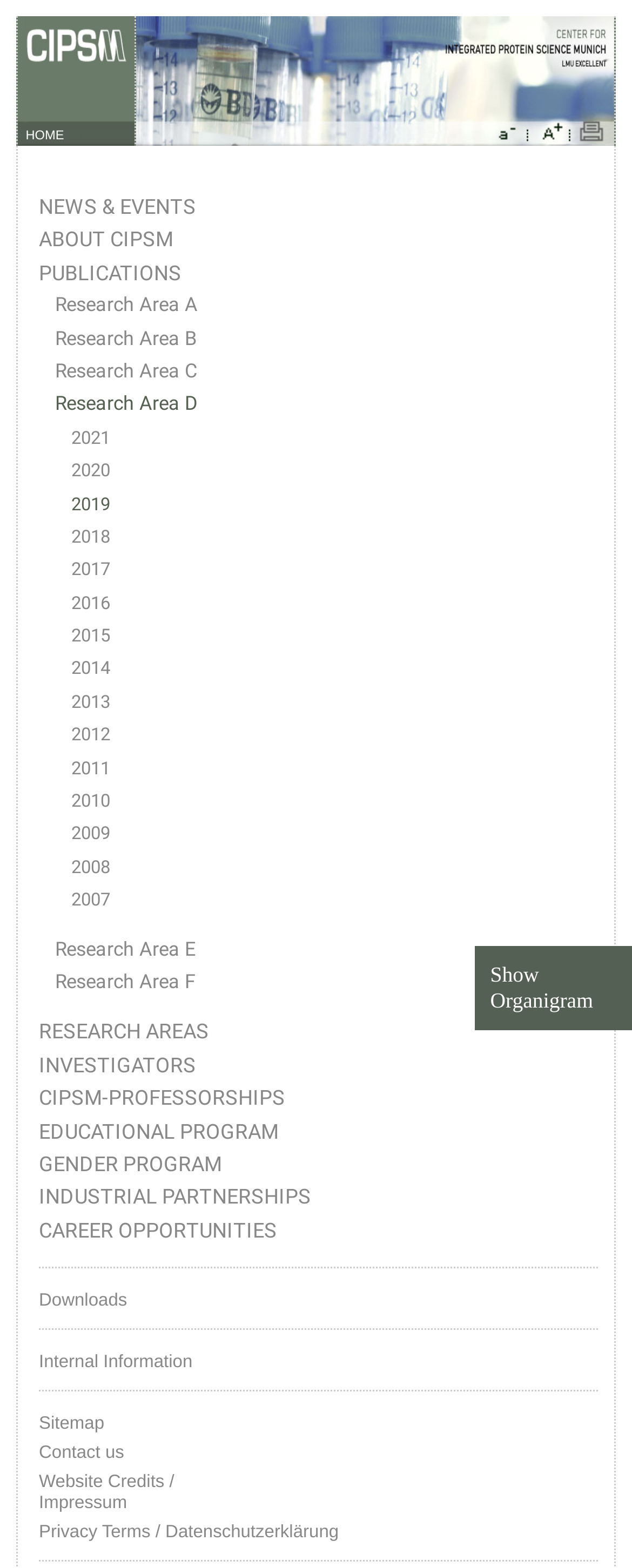Given the element description, predict the bounding box coordinates in the format (top-left x, top-left y, bottom-right x, bottom-right y), using floating point numbers between 0 and 1: 2018

[0.113, 0.335, 0.946, 0.351]